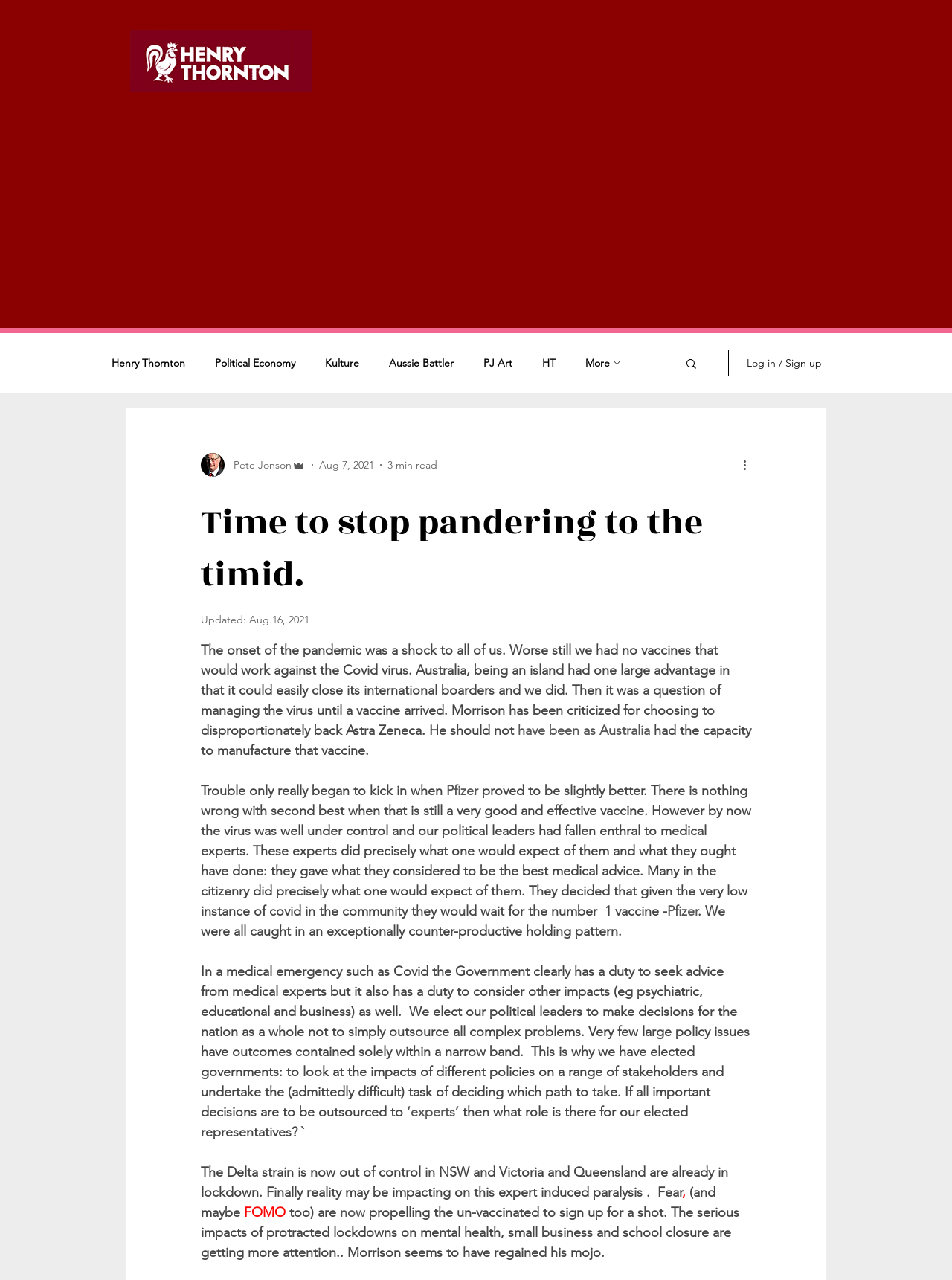What is the date of the article?
Answer the question in as much detail as possible.

The date of the article is August 7, 2021, as indicated by the generic element 'Aug 7, 2021'.